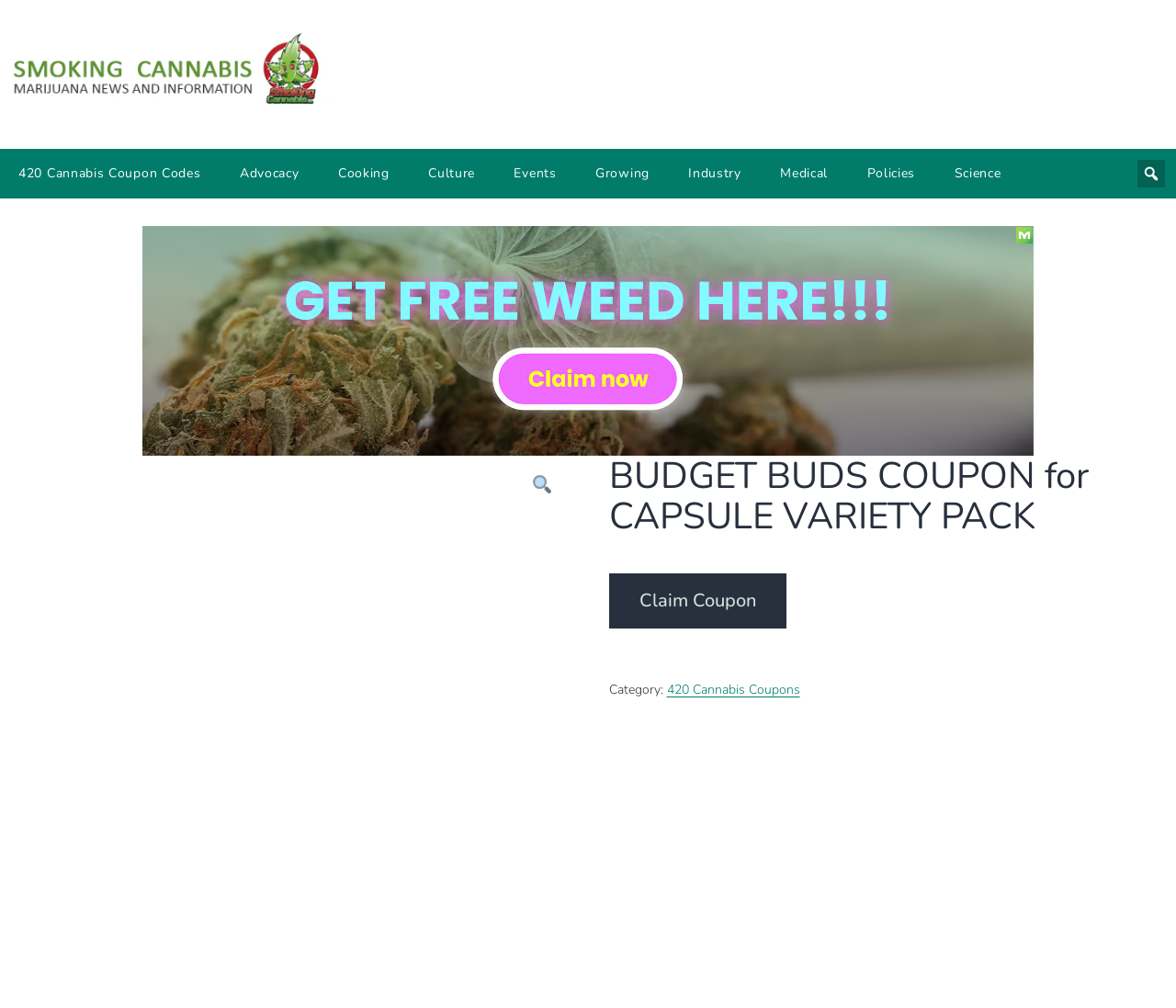Please find and report the bounding box coordinates of the element to click in order to perform the following action: "Search using the magnifying glass icon". The coordinates should be expressed as four float numbers between 0 and 1, in the format [left, top, right, bottom].

[0.452, 0.467, 0.47, 0.498]